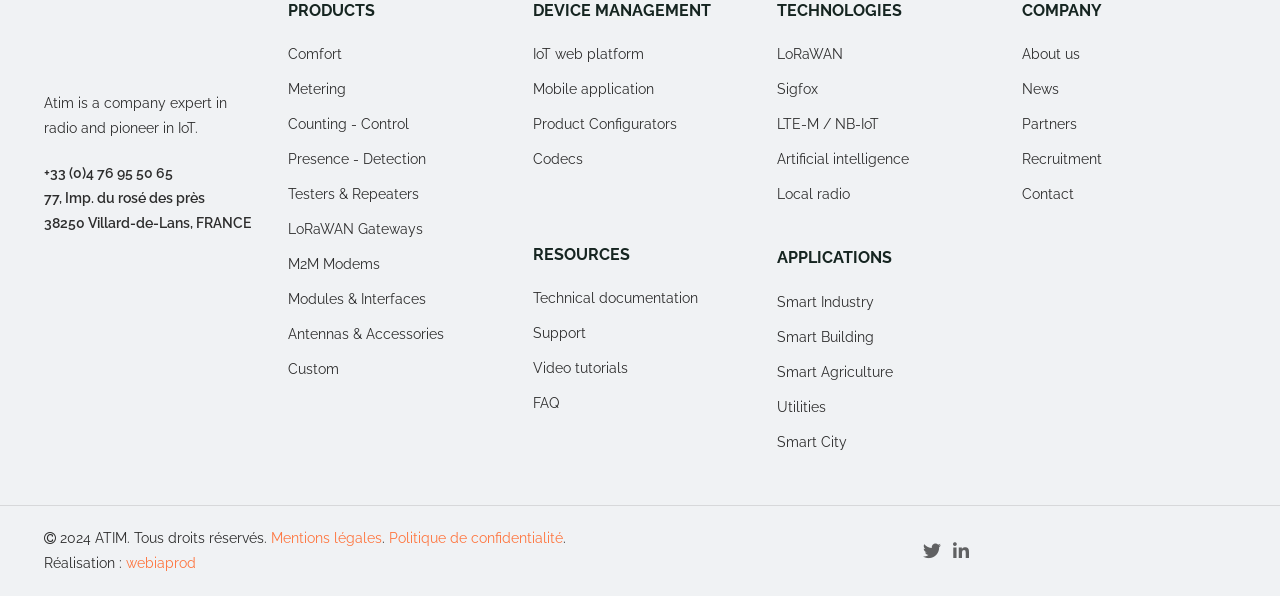Please identify the bounding box coordinates of where to click in order to follow the instruction: "Read the 'Technical documentation'".

[0.416, 0.48, 0.584, 0.539]